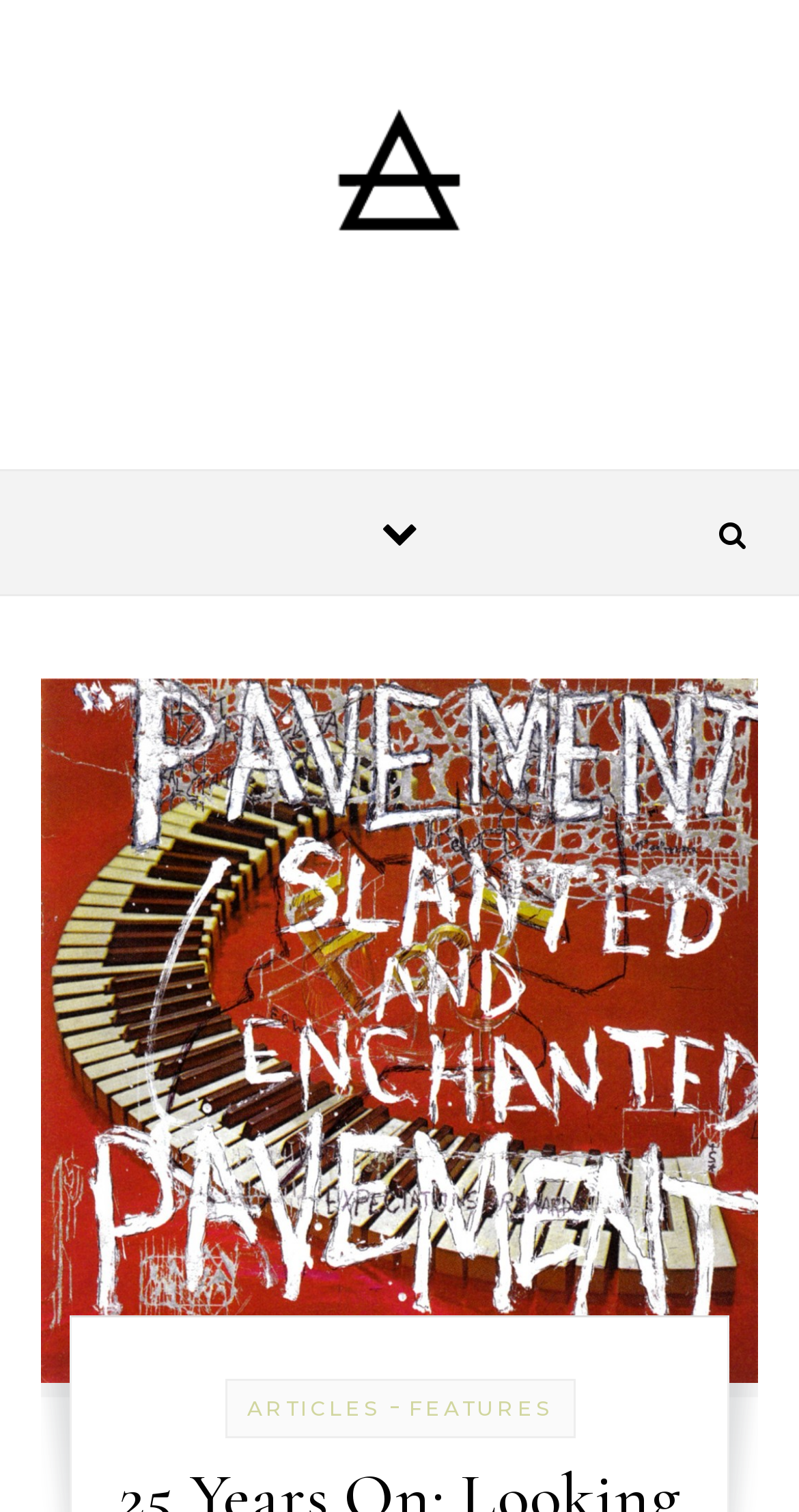What is the name of the website?
Carefully examine the image and provide a detailed answer to the question.

The question can be answered by looking at the top-left corner of the webpage, where the image and link 'The Thin Air' are located, indicating the website's name.